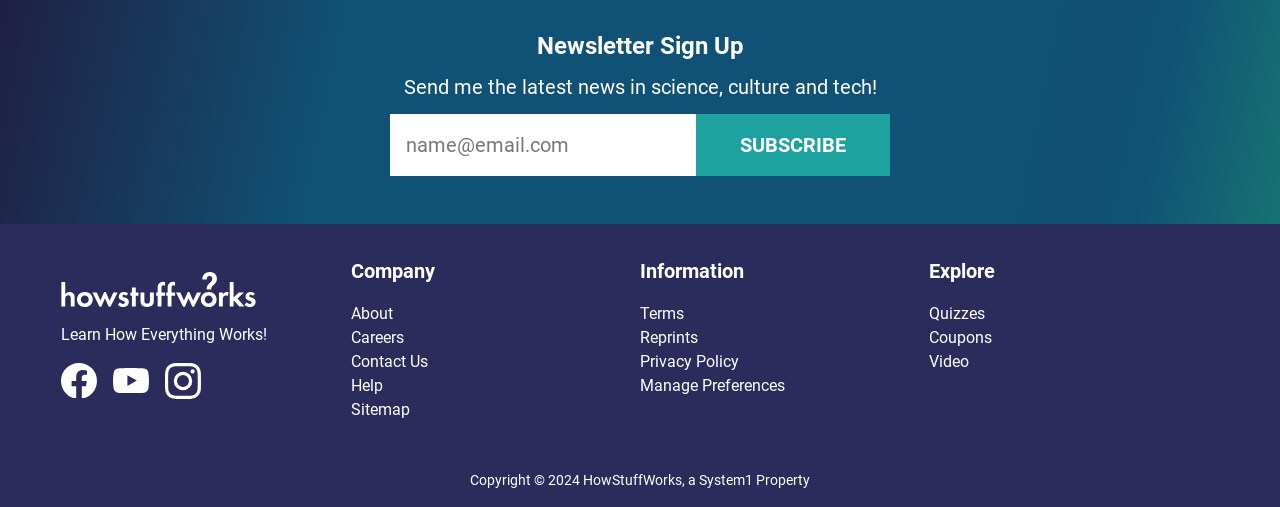What is the copyright year of the website?
By examining the image, provide a one-word or phrase answer.

2024